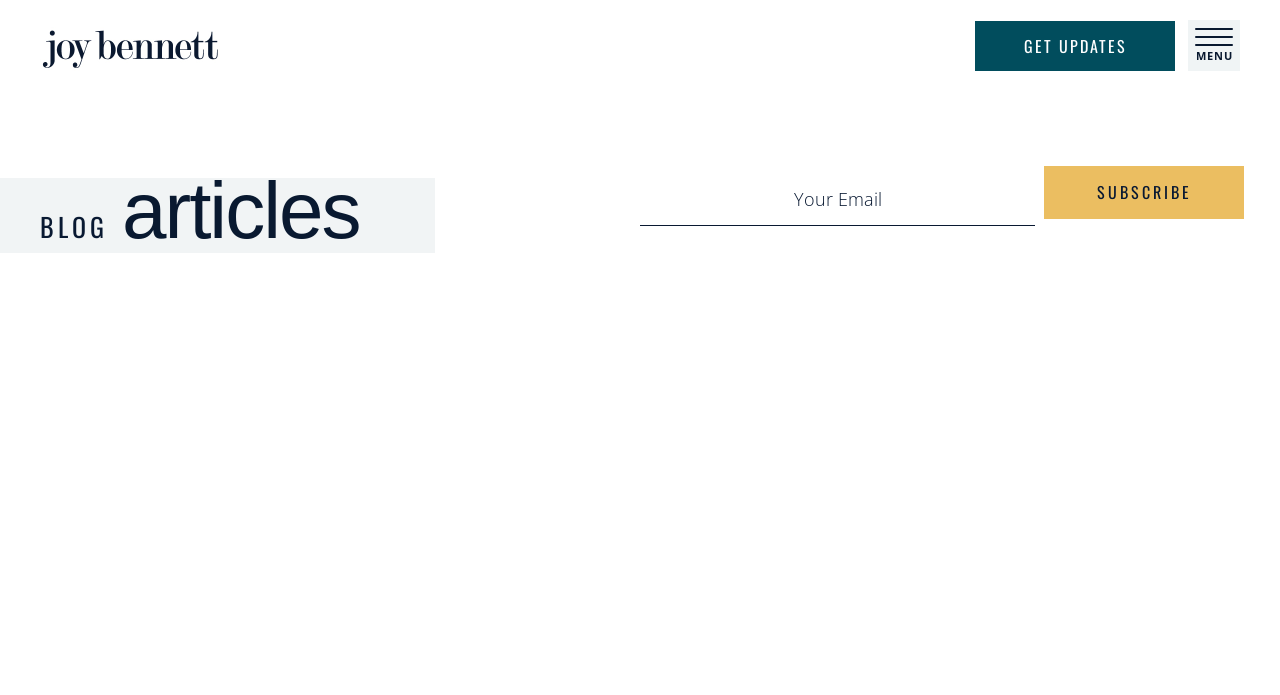Provide the bounding box coordinates, formatted as (top-left x, top-left y, bottom-right x, bottom-right y), with all values being floating point numbers between 0 and 1. Identify the bounding box of the UI element that matches the description: Get Updates

[0.762, 0.03, 0.918, 0.102]